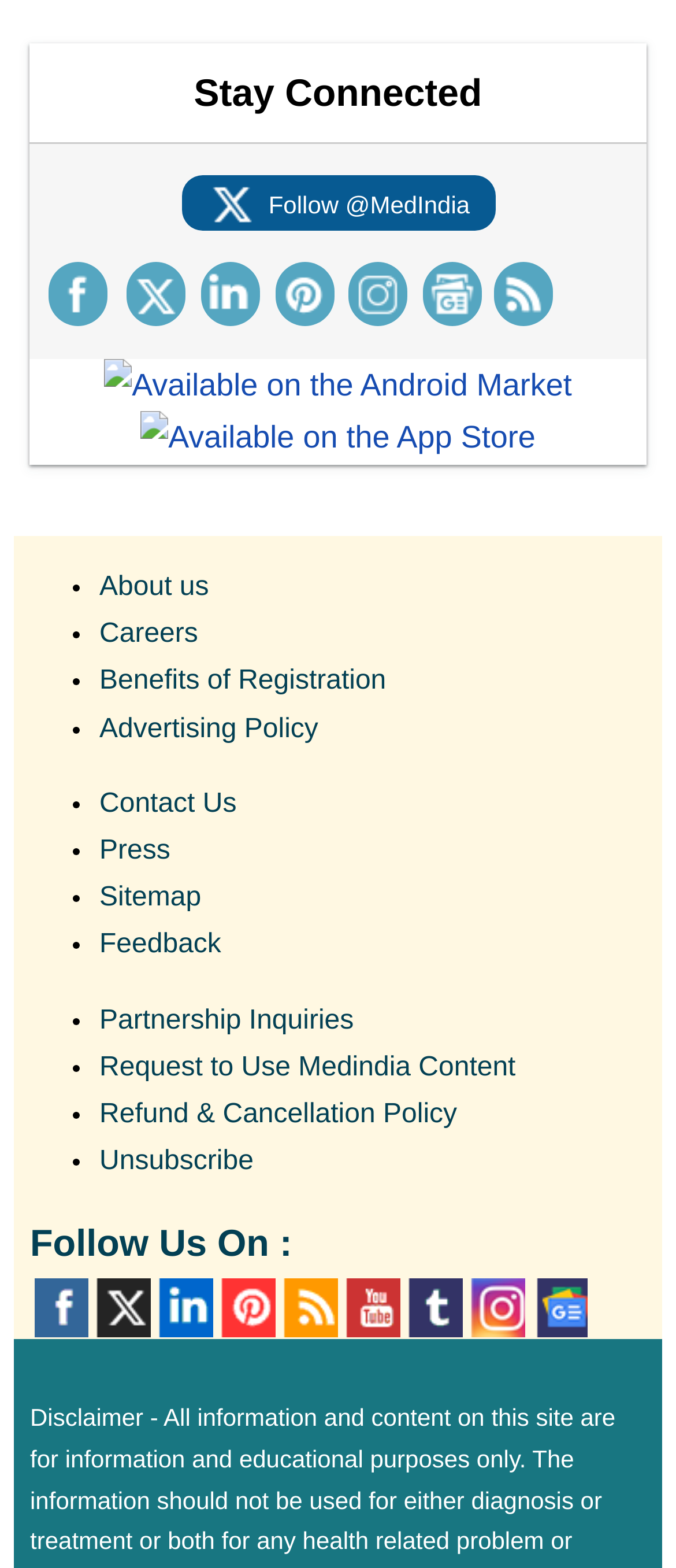Answer the question in one word or a short phrase:
What is the text above the social media links?

Follow Us On :